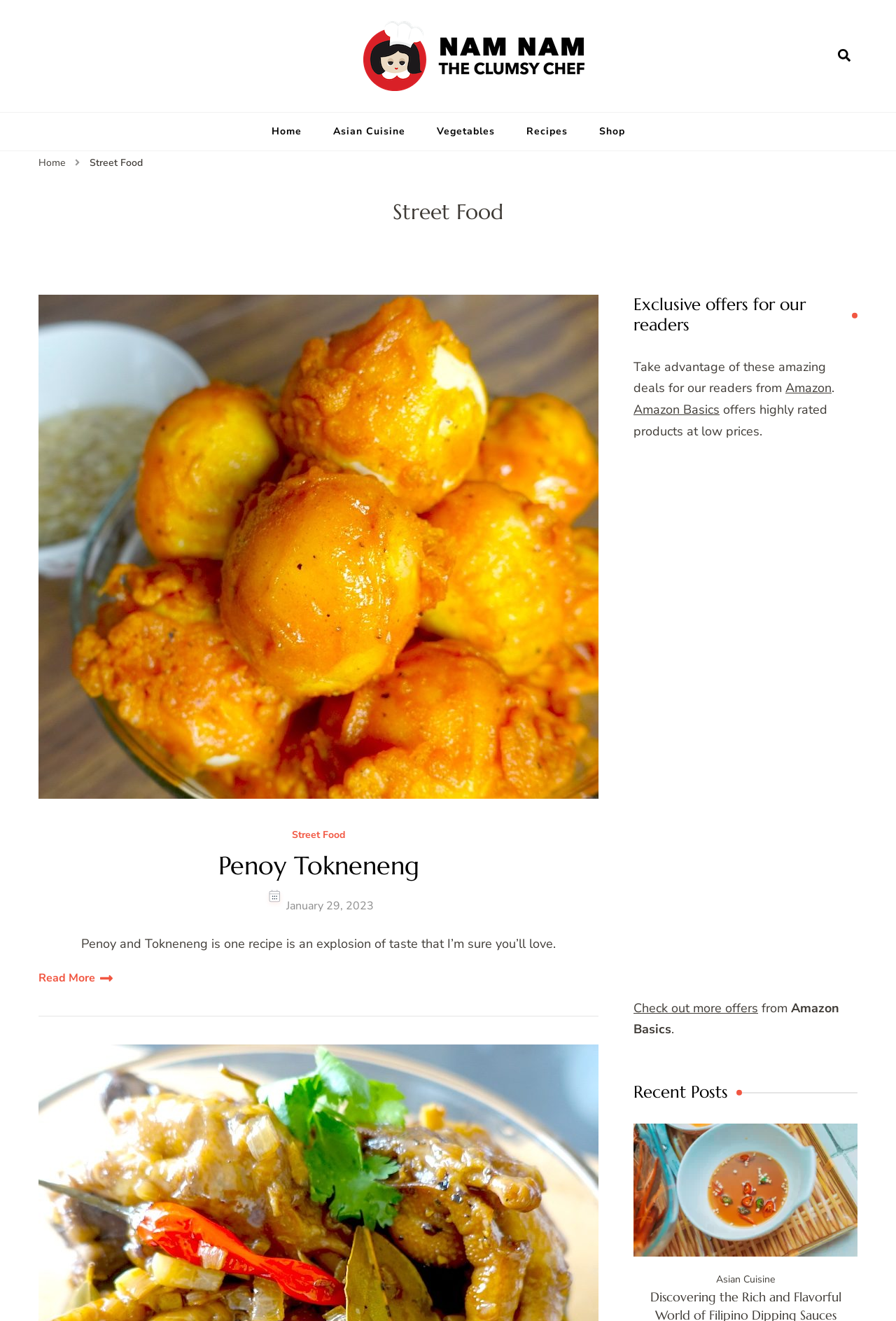Please specify the bounding box coordinates of the region to click in order to perform the following instruction: "View recent post about fish sauce with chilli".

[0.707, 0.85, 0.957, 0.951]